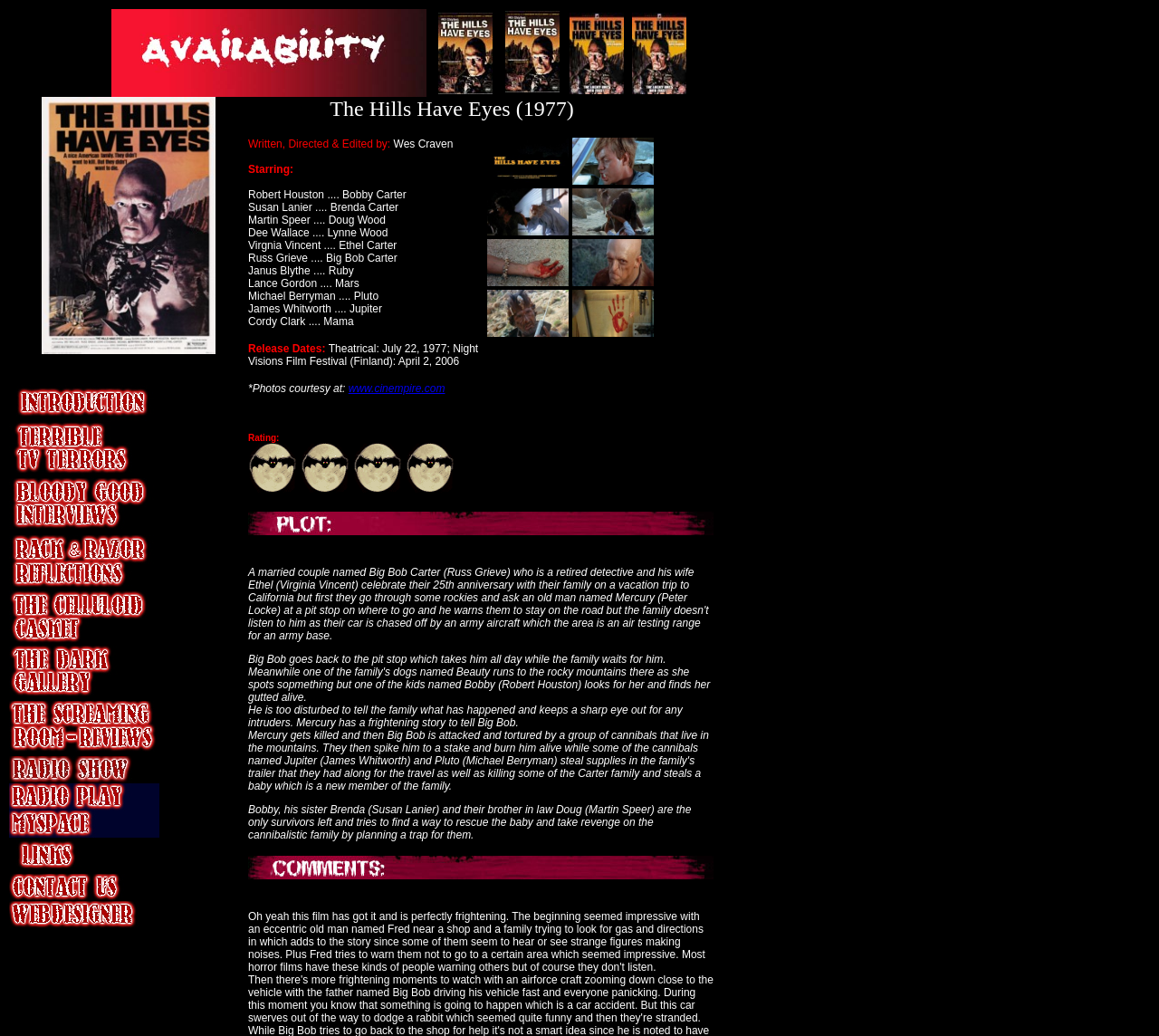Mark the bounding box of the element that matches the following description: "Contact Us".

None